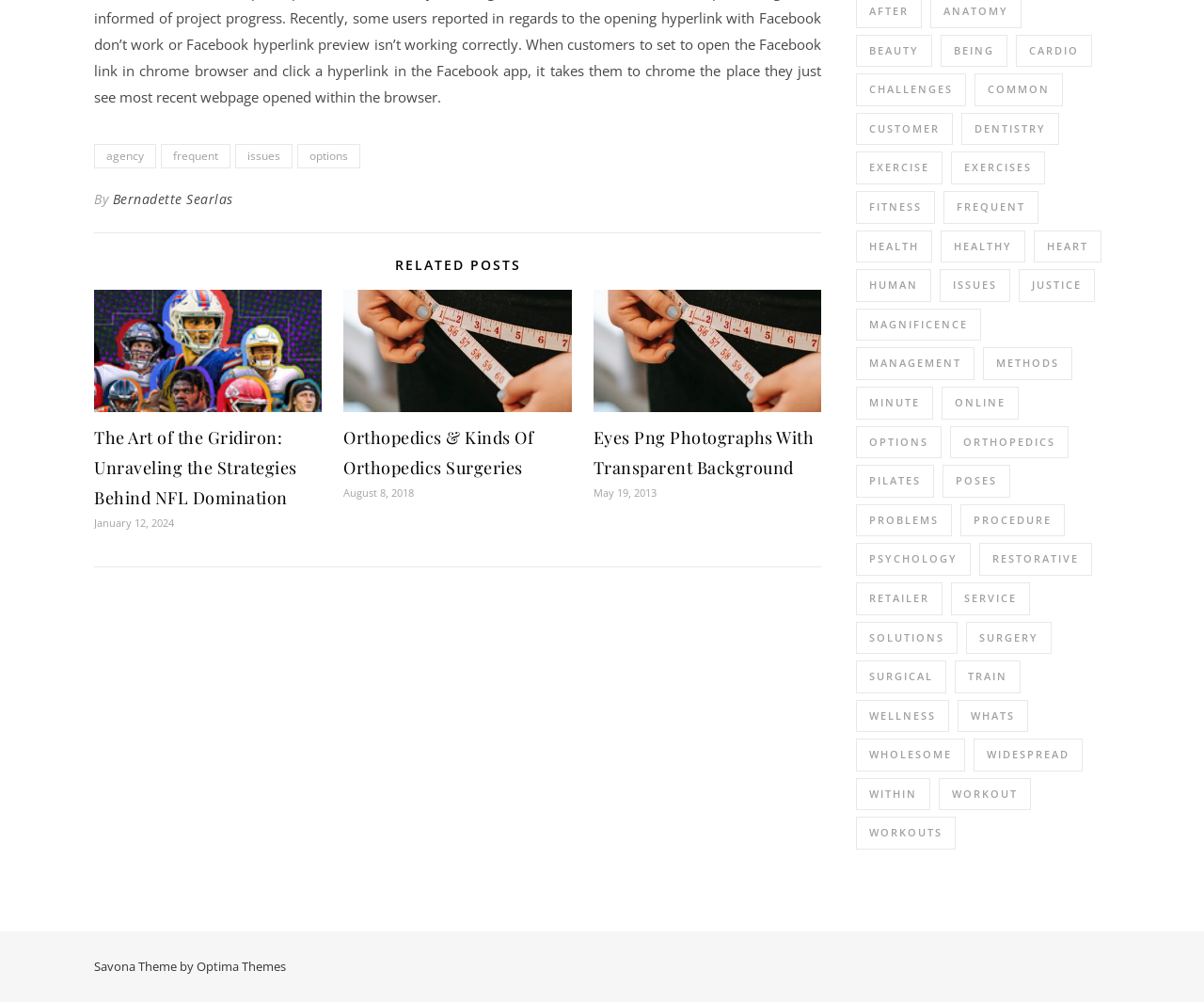Provide a one-word or short-phrase answer to the question:
What is the category of 'beauty'?

Beauty